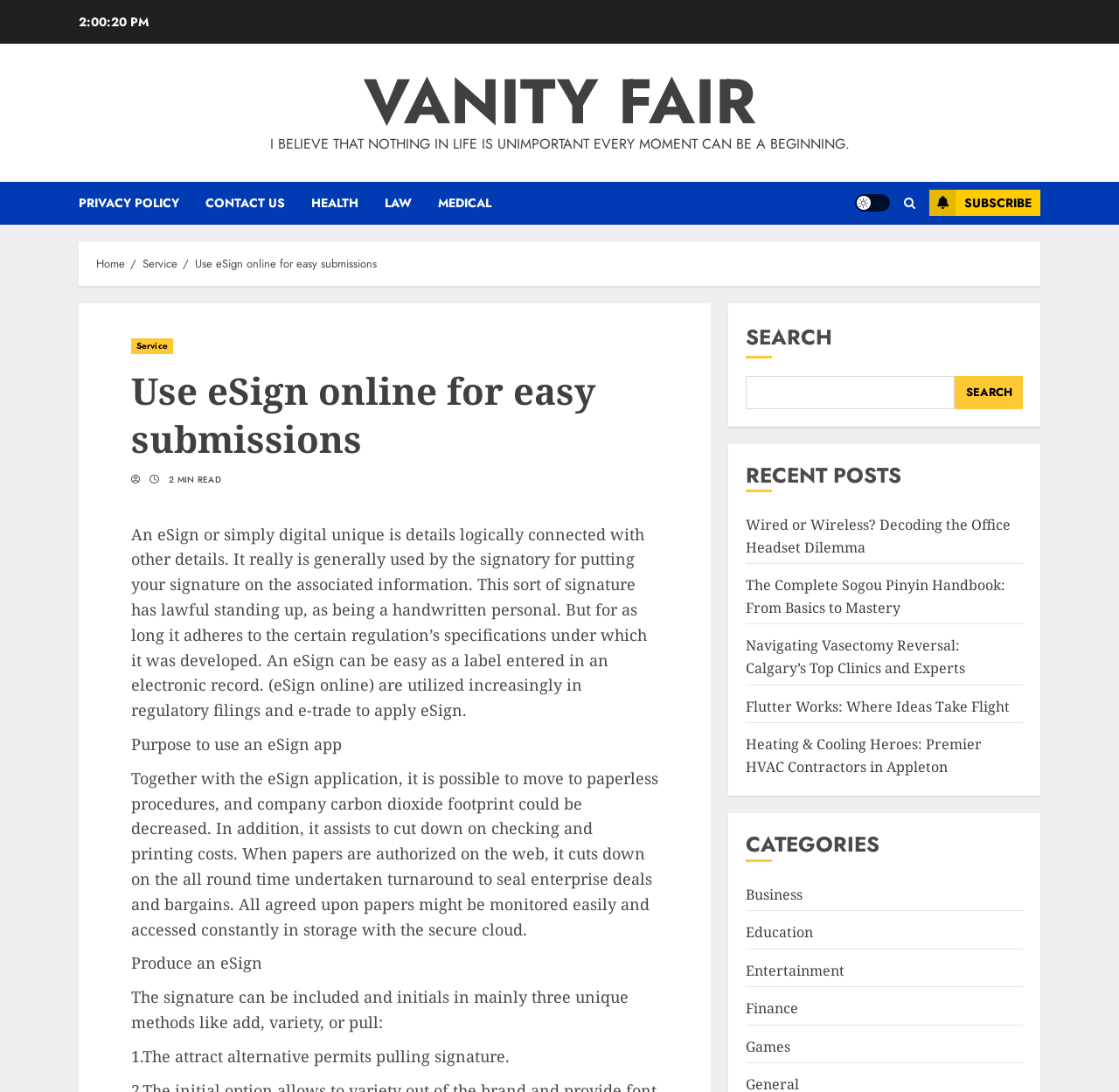Provide a brief response using a word or short phrase to this question:
How many categories are listed on the webpage?

6